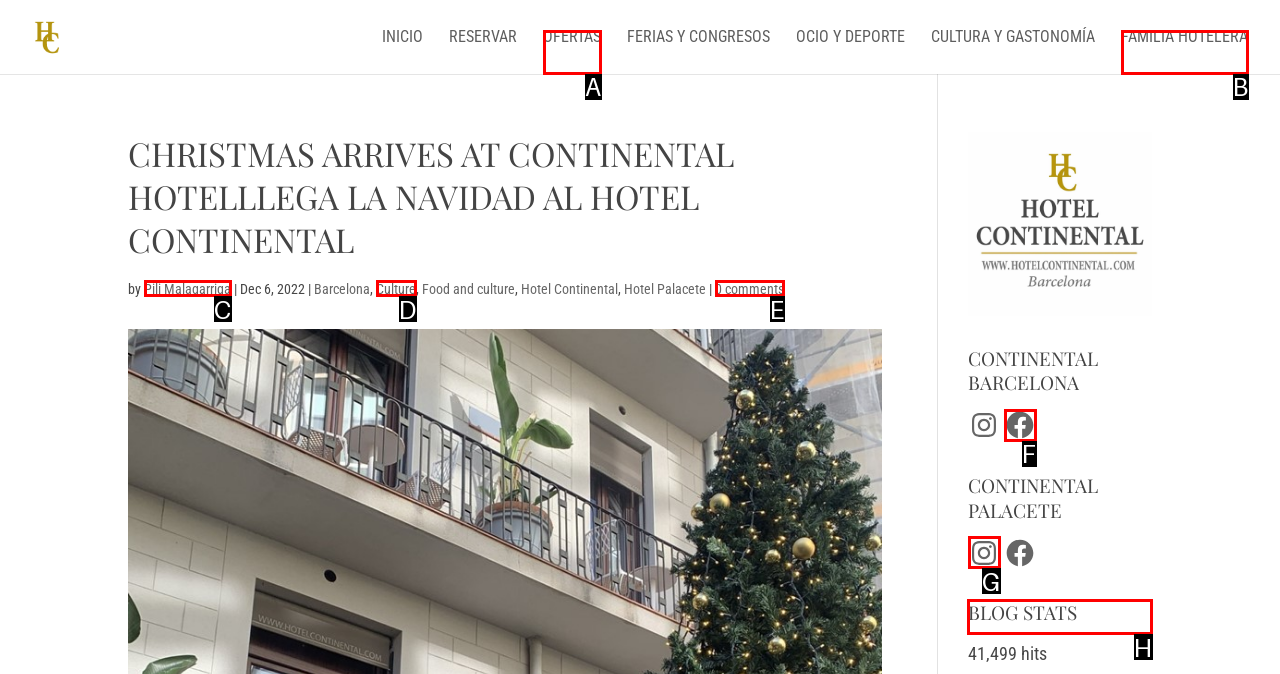Identify the correct option to click in order to complete this task: View the stats of the blog
Answer with the letter of the chosen option directly.

H